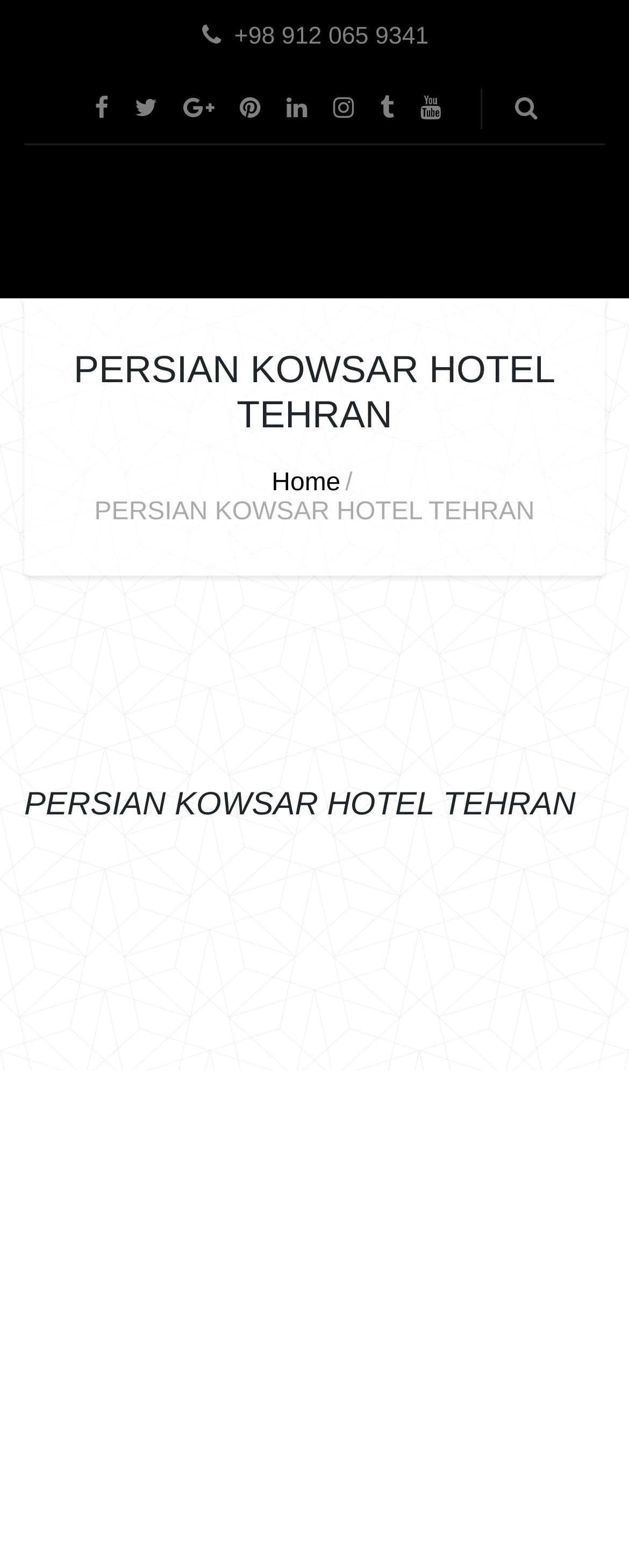What is the name of the hotel?
Kindly give a detailed and elaborate answer to the question.

I found the name of the hotel by looking at the main heading element on the webpage, which says 'PERSIAN KOWSAR HOTEL TEHRAN'.